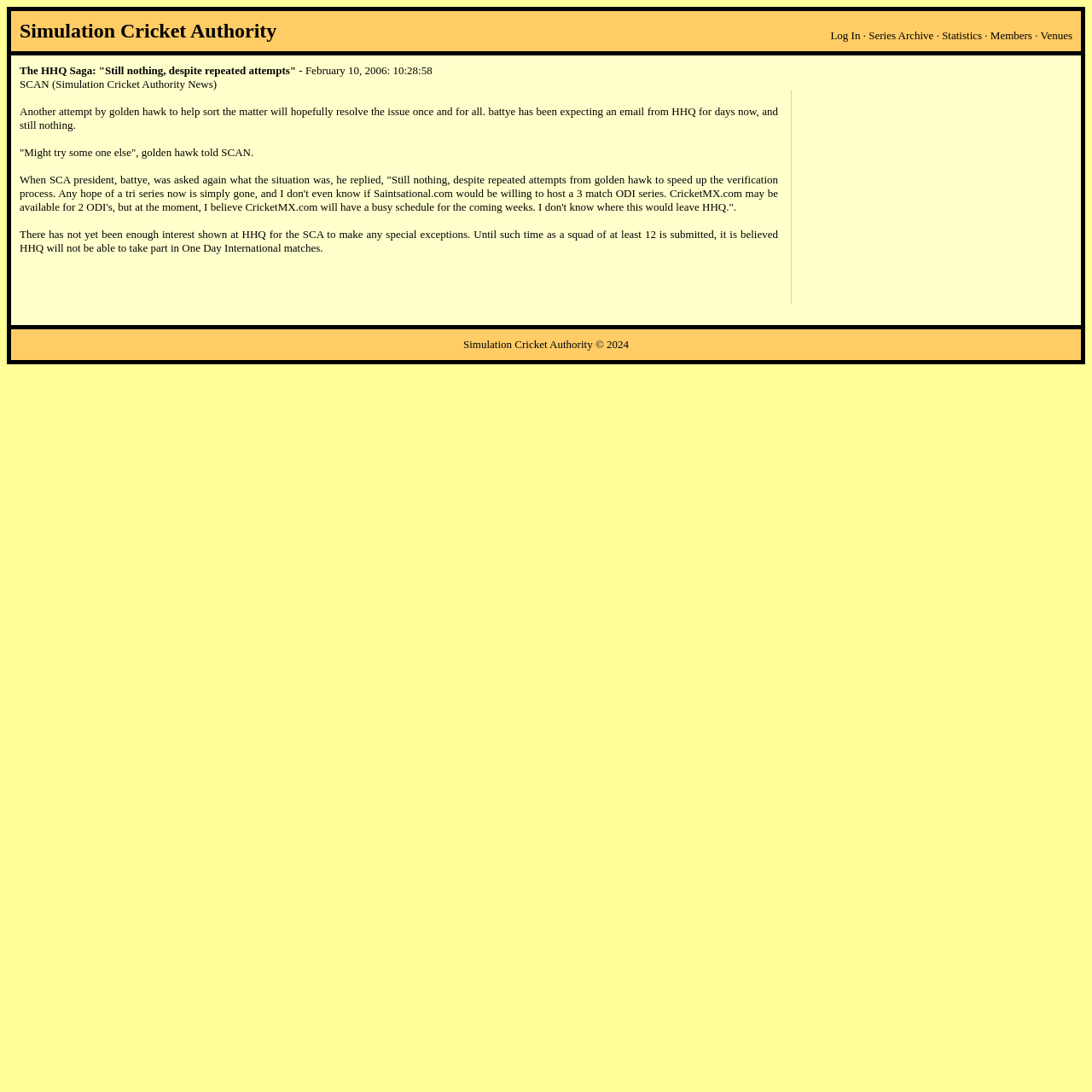What is the minimum number of players required for HHQ to participate in One Day International matches?
Based on the image, provide your answer in one word or phrase.

12